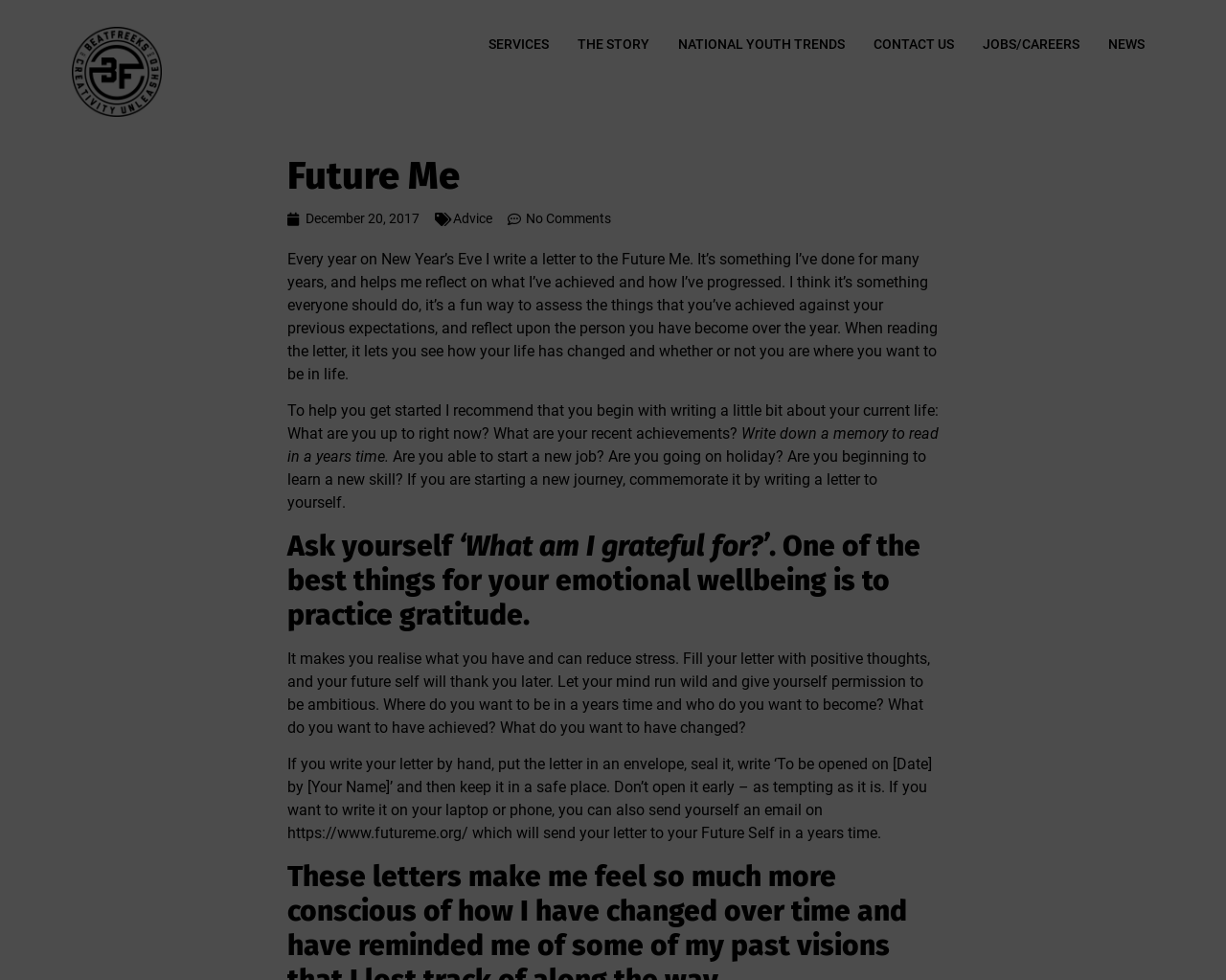Determine the bounding box coordinates for the HTML element mentioned in the following description: "Contact Us". The coordinates should be a list of four floats ranging from 0 to 1, represented as [left, top, right, bottom].

[0.712, 0.022, 0.778, 0.067]